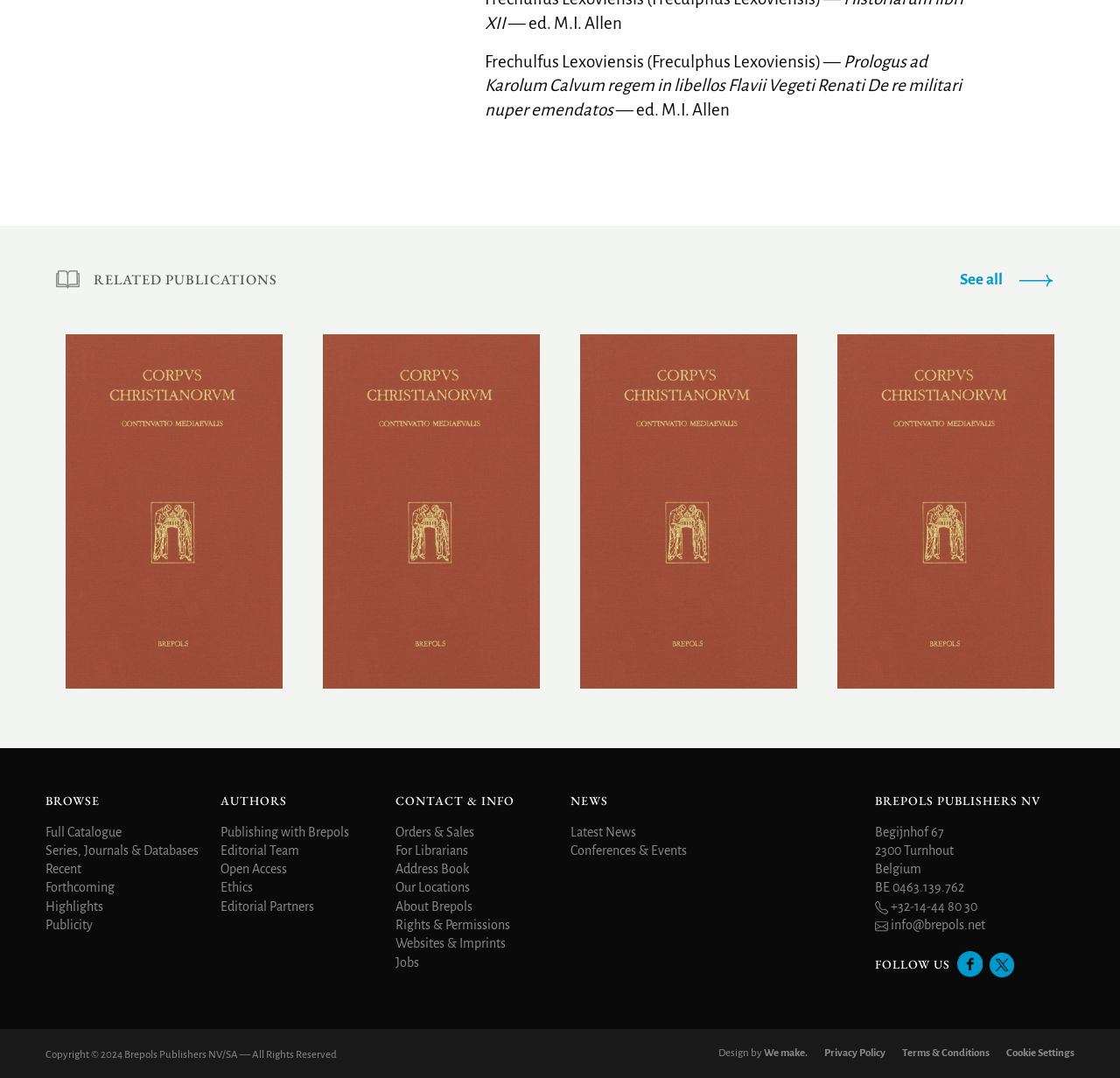Look at the image and give a detailed response to the following question: What is the title of the book being described?

The title of the book being described can be found at the top of the webpage, where it says 'Frechulfus Lexoviensis (Freculphus Lexoviensis) —'.